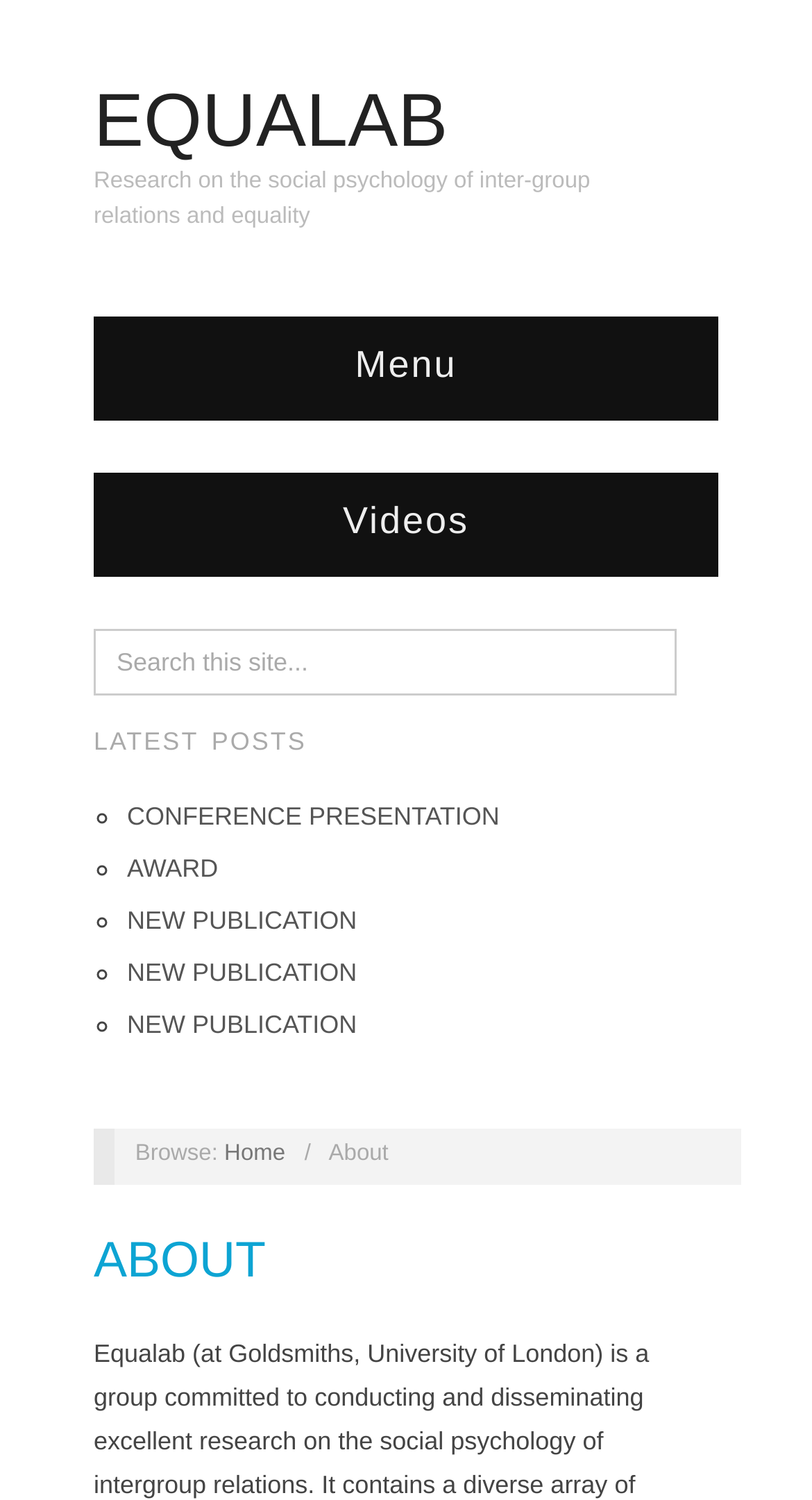Please specify the bounding box coordinates in the format (top-left x, top-left y, bottom-right x, bottom-right y), with all values as floating point numbers between 0 and 1. Identify the bounding box of the UI element described by: AWARD

[0.156, 0.569, 0.269, 0.588]